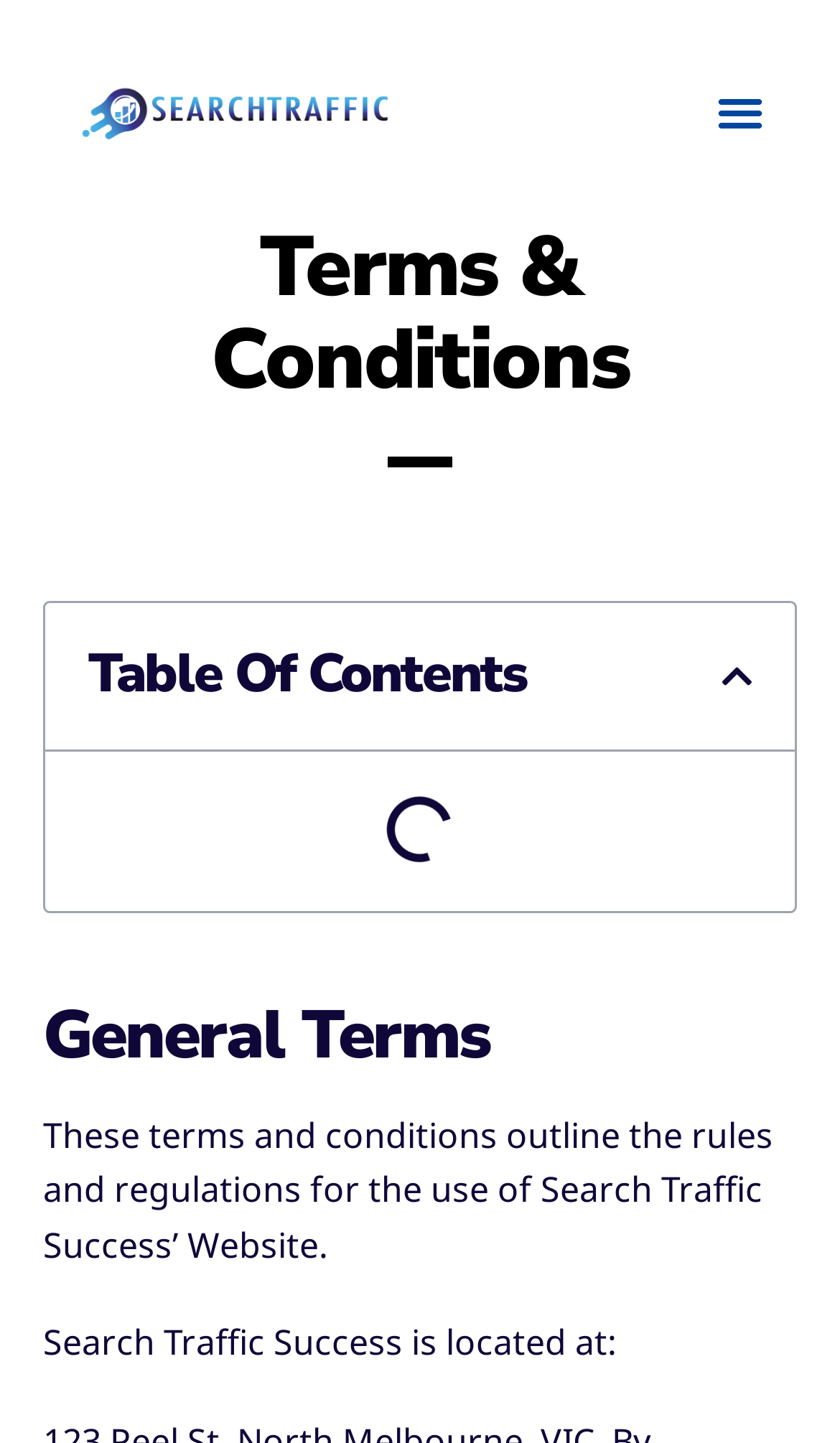What is the section below 'Terms & Conditions'?
Using the visual information, reply with a single word or short phrase.

Table Of Contents